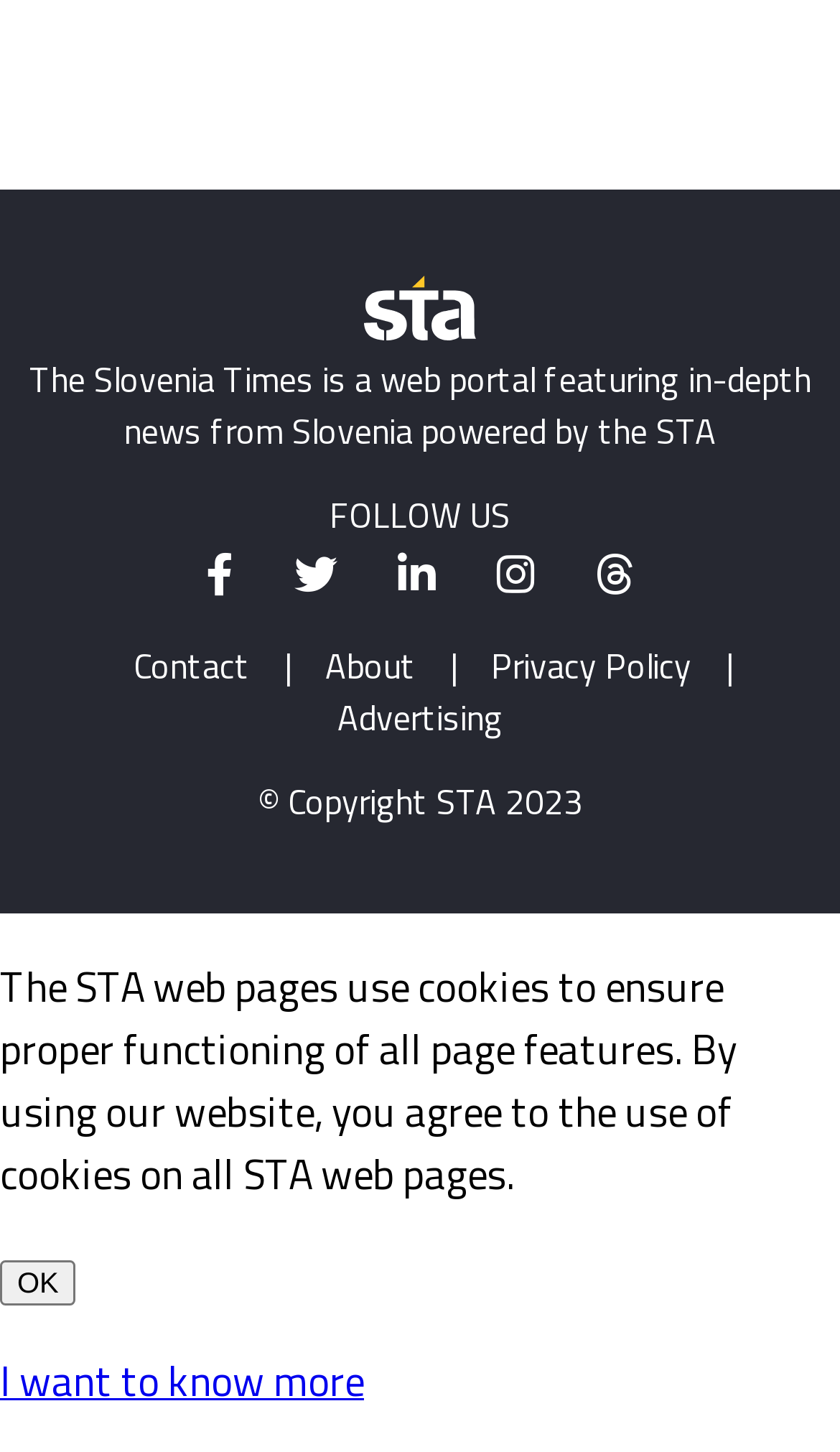What is the purpose of the STA web pages?
Please give a detailed and elaborate answer to the question.

The purpose of the STA web pages can be found in the StaticText element with the text 'The STA web pages use cookies to ensure proper functioning of all page features. By using our website, you agree to the use of cookies on all STA web pages'.